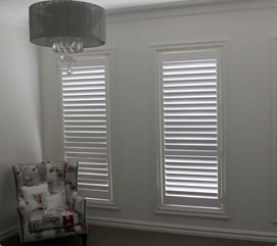Offer a detailed narrative of the scene depicted in the image.

The image showcases a beautifully designed room featuring elegant timber shutters on two adjacent windows, allowing for controlled light and privacy. The shutters are positioned in a clean, modern space characterized by light-colored walls, which enhance the room's brightness. To the left, a stylish chair with a colorful and patterned upholstery adds a touch of vibrancy and comfort to the ambiance. Above, a contemporary chandelier casts a warm glow, completing the sophisticated look of the room. This setting exemplifies how timber shutters can contribute to both functionality and aesthetic appeal in interior design.